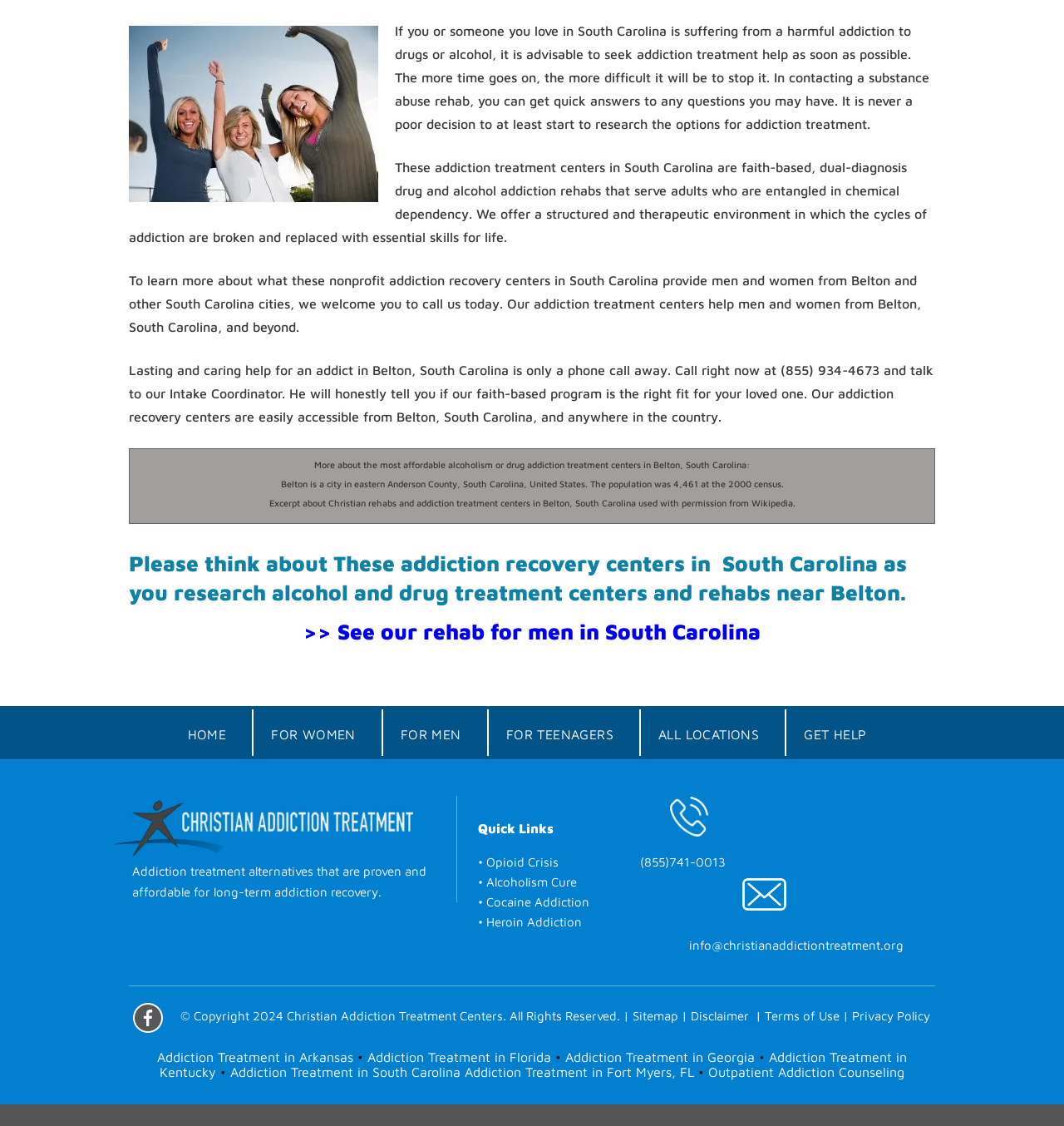Can you specify the bounding box coordinates for the region that should be clicked to fulfill this instruction: "View About Us".

None